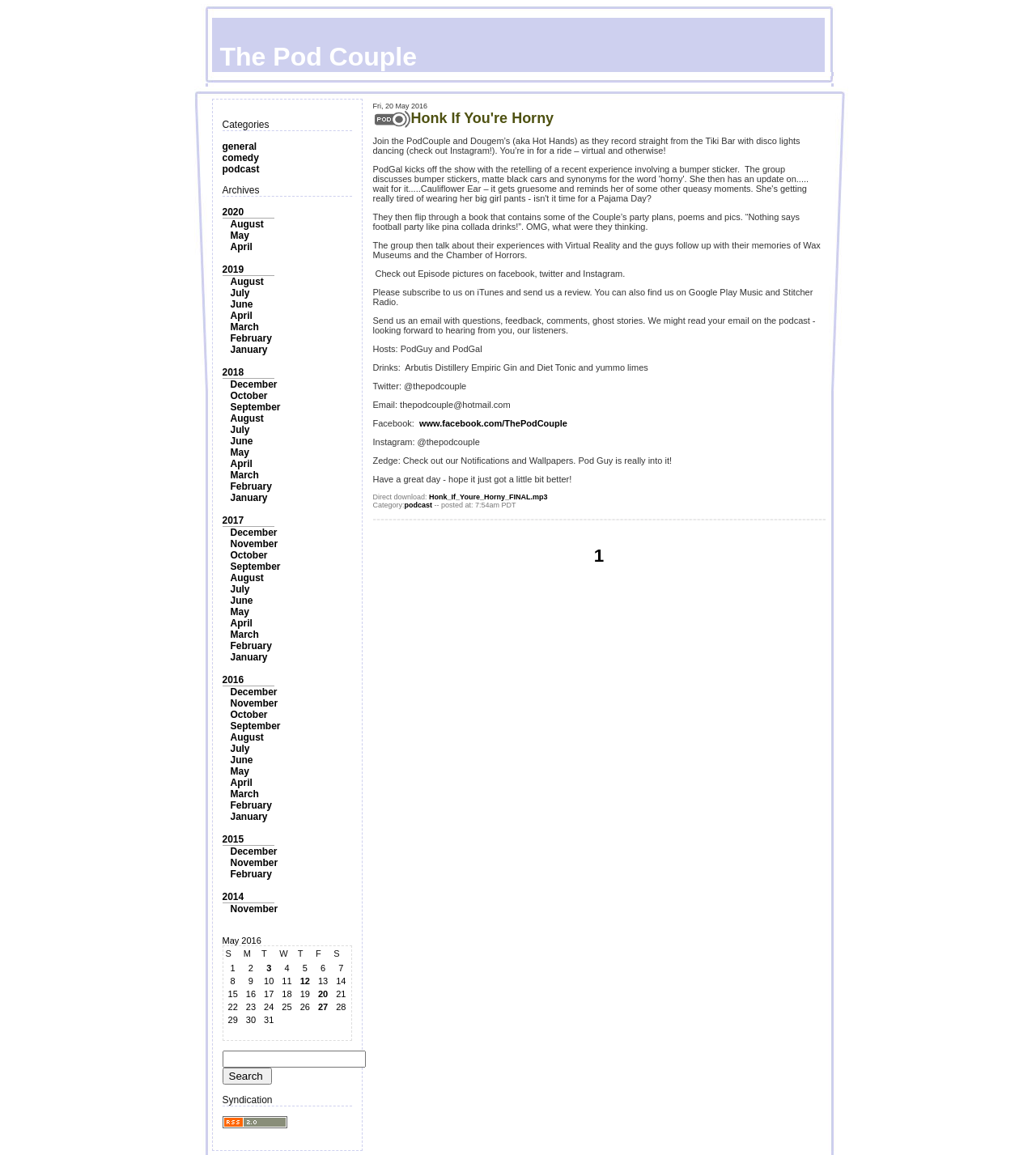Please identify the bounding box coordinates of the element on the webpage that should be clicked to follow this instruction: "Click on the 'general' category". The bounding box coordinates should be given as four float numbers between 0 and 1, formatted as [left, top, right, bottom].

[0.214, 0.122, 0.248, 0.132]